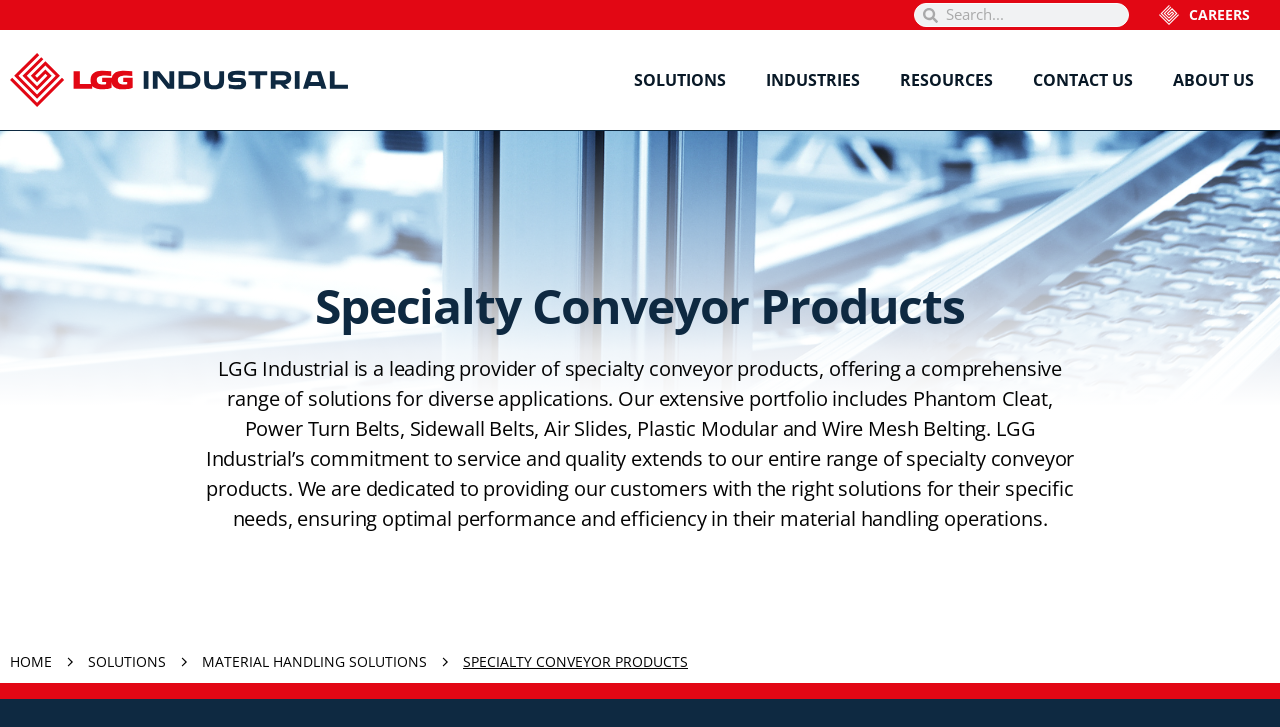Using the information from the screenshot, answer the following question thoroughly:
Is there a search function?

I found a search box element with the label 'Search' which indicates the presence of a search function on the webpage.